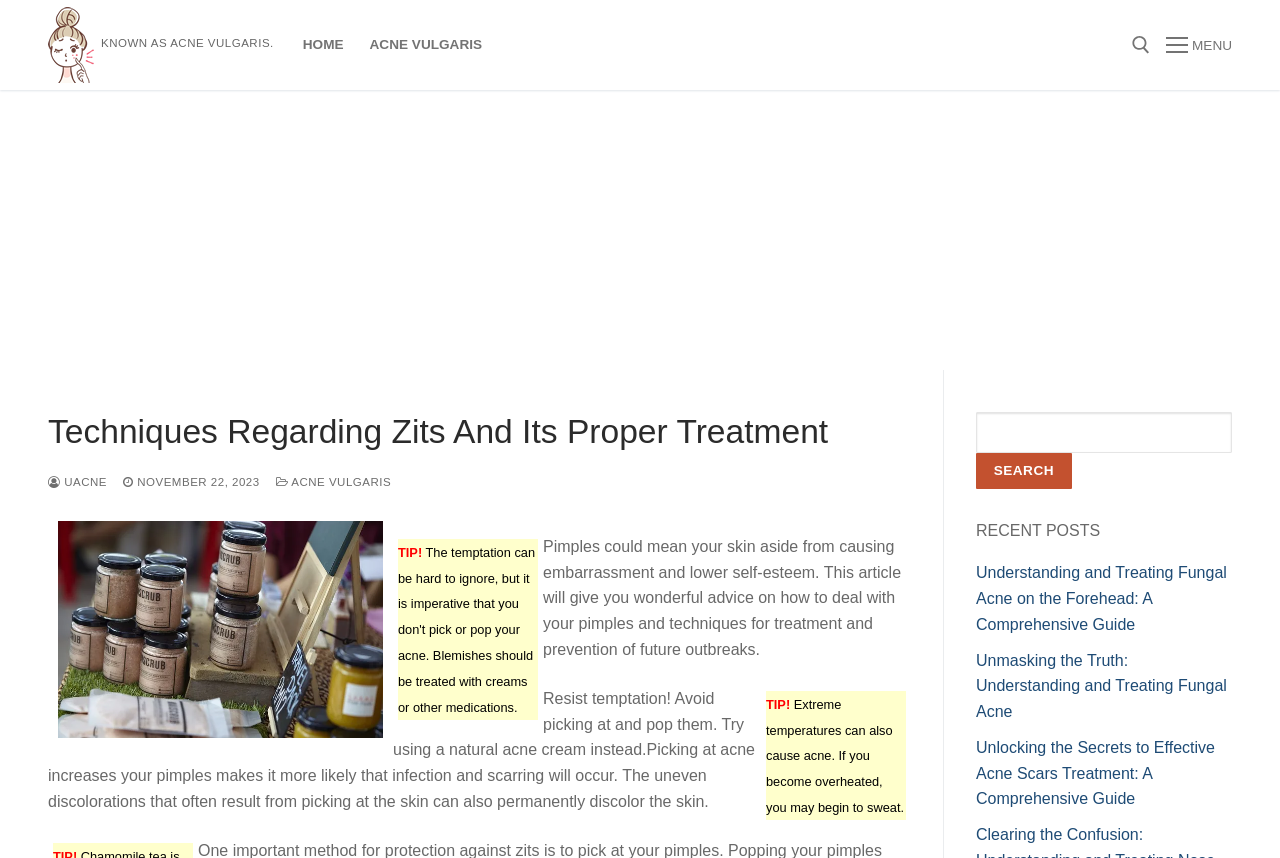What can extreme temperatures cause?
Could you please answer the question thoroughly and with as much detail as possible?

The webpage mentions that extreme temperatures can cause acne, suggesting that temperature fluctuations can have an impact on skin health and lead to acne breakouts.